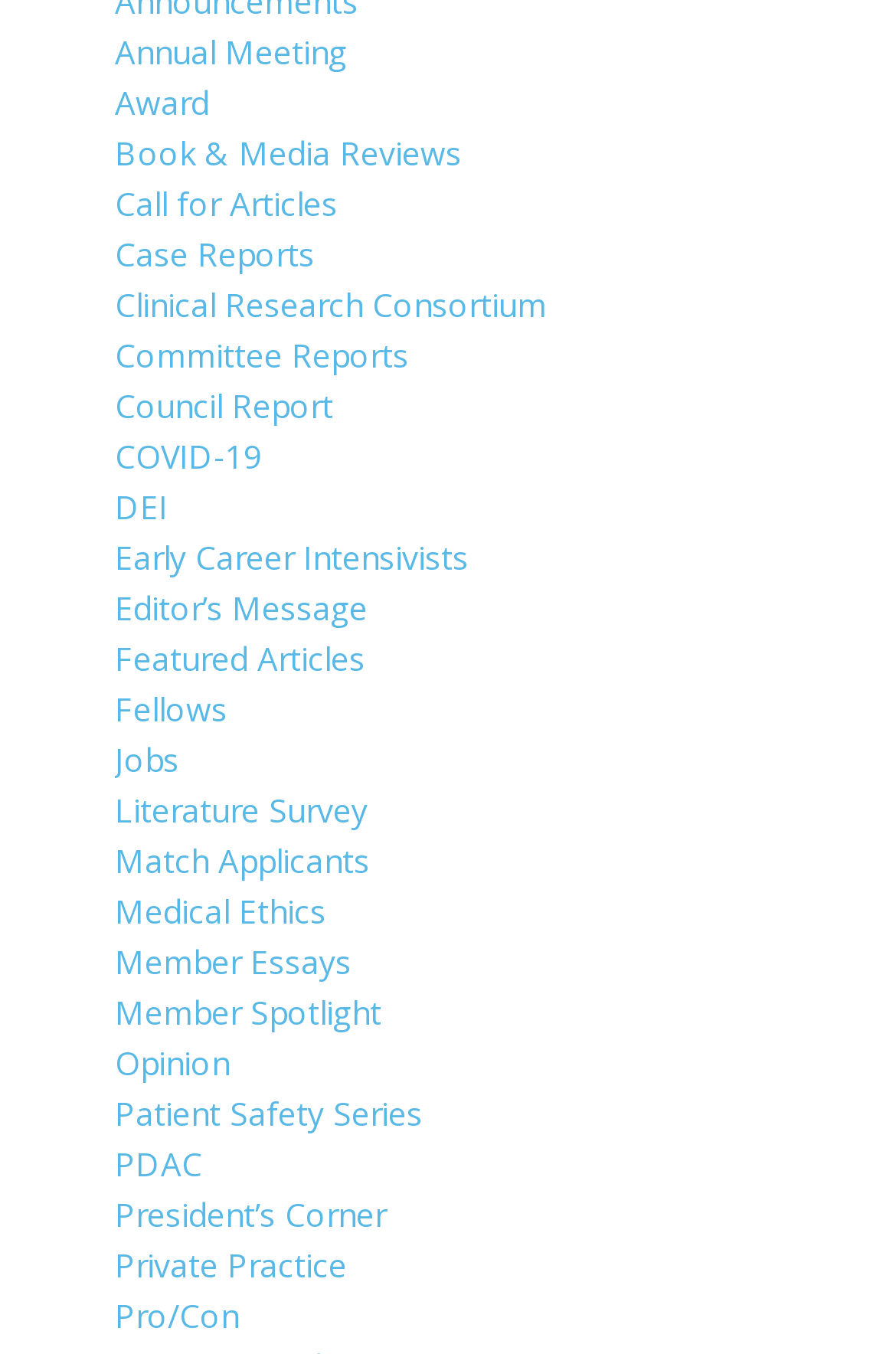Respond with a single word or phrase to the following question:
What is the topic of the link at the top of the webpage?

Annual Meeting